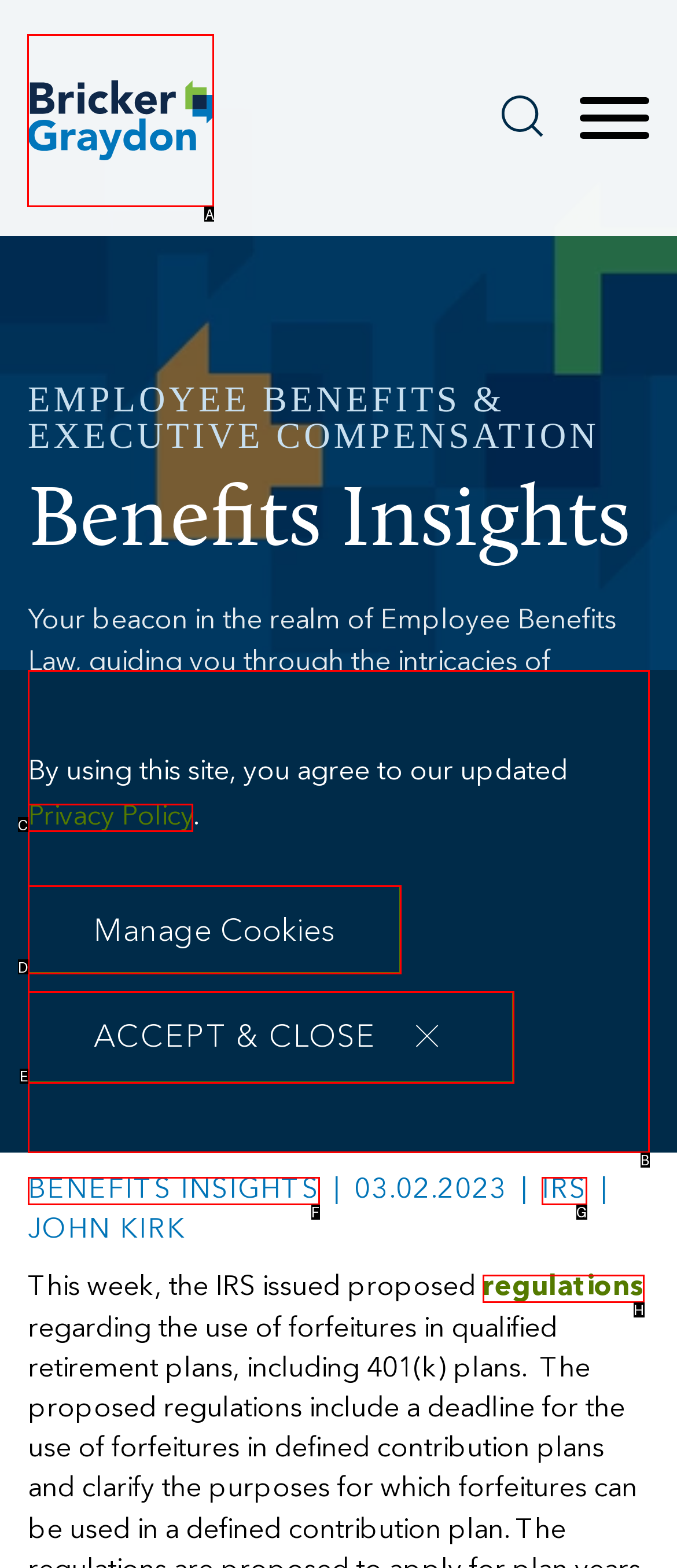Select the HTML element that needs to be clicked to carry out the task: Click the 'Bricker Graydon LLP' link
Provide the letter of the correct option.

A